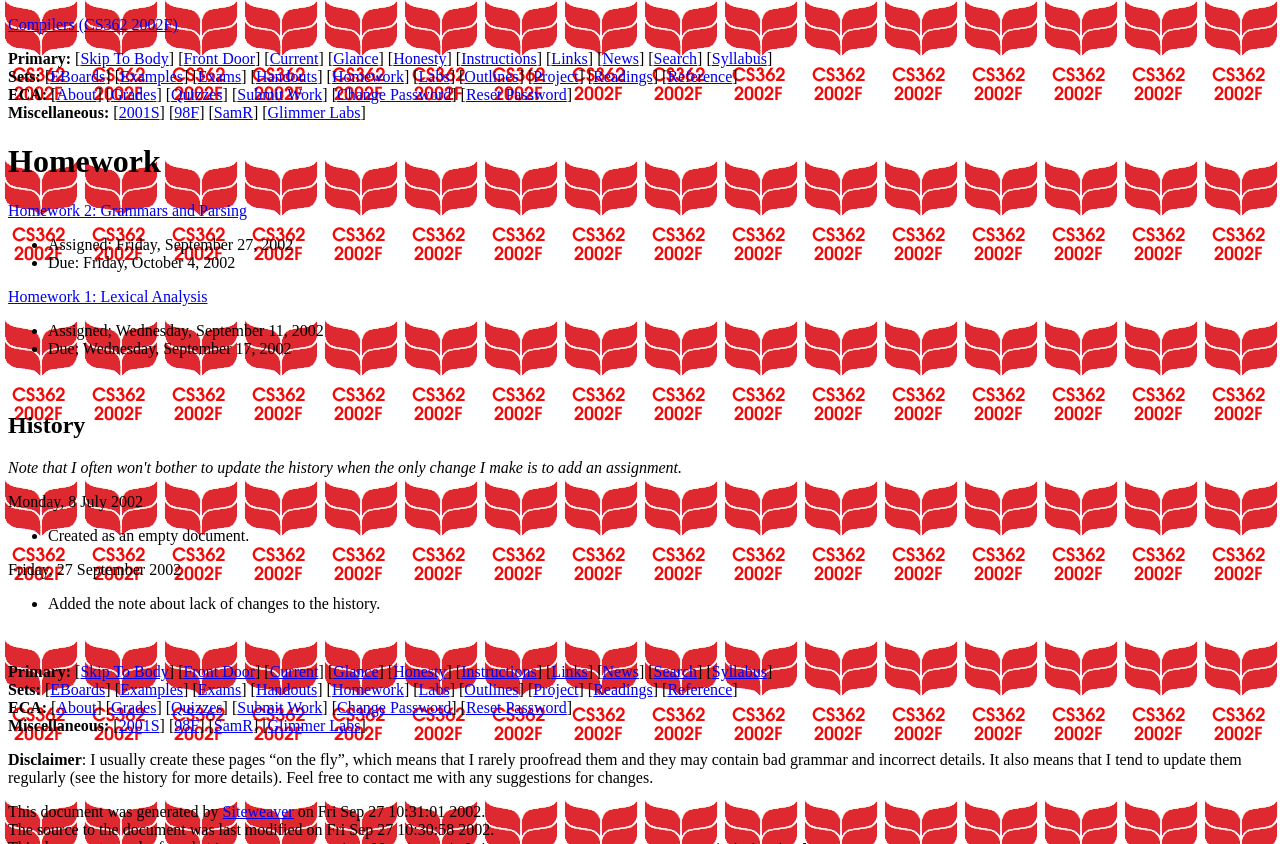How many history entries are listed on the webpage?
Using the image as a reference, give an elaborate response to the question.

There are two history entries listed on the webpage, which are 'Monday, 8 July 2002' and 'Friday, 27 September 2002', both with a brief description of the changes made on those dates.